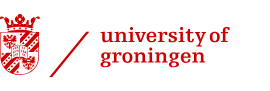What is the name displayed prominently in a modern font?
Give a thorough and detailed response to the question.

The detailed answer can be obtained by analyzing the caption, which mentions that the emblem is accompanied by the name 'University of Groningen' displayed prominently in a modern font.